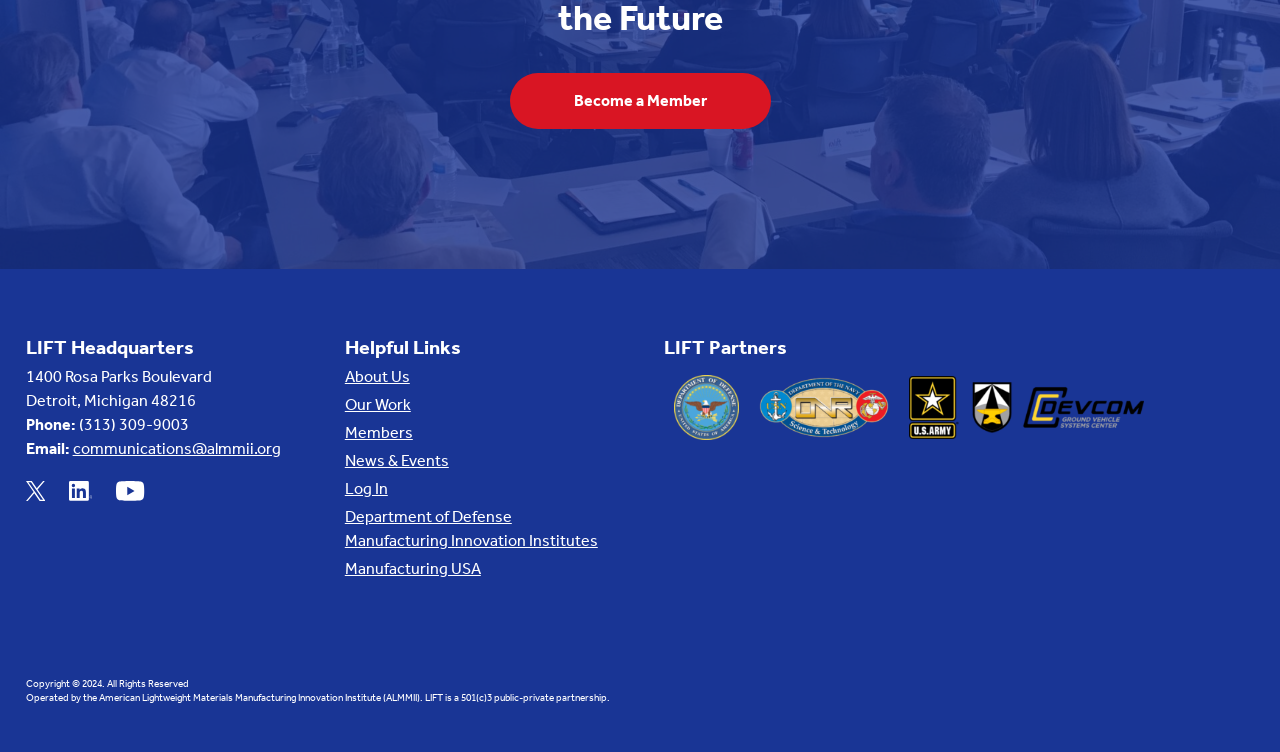Identify the bounding box coordinates of the element to click to follow this instruction: 'Log In to the website'. Ensure the coordinates are four float values between 0 and 1, provided as [left, top, right, bottom].

[0.269, 0.634, 0.303, 0.666]